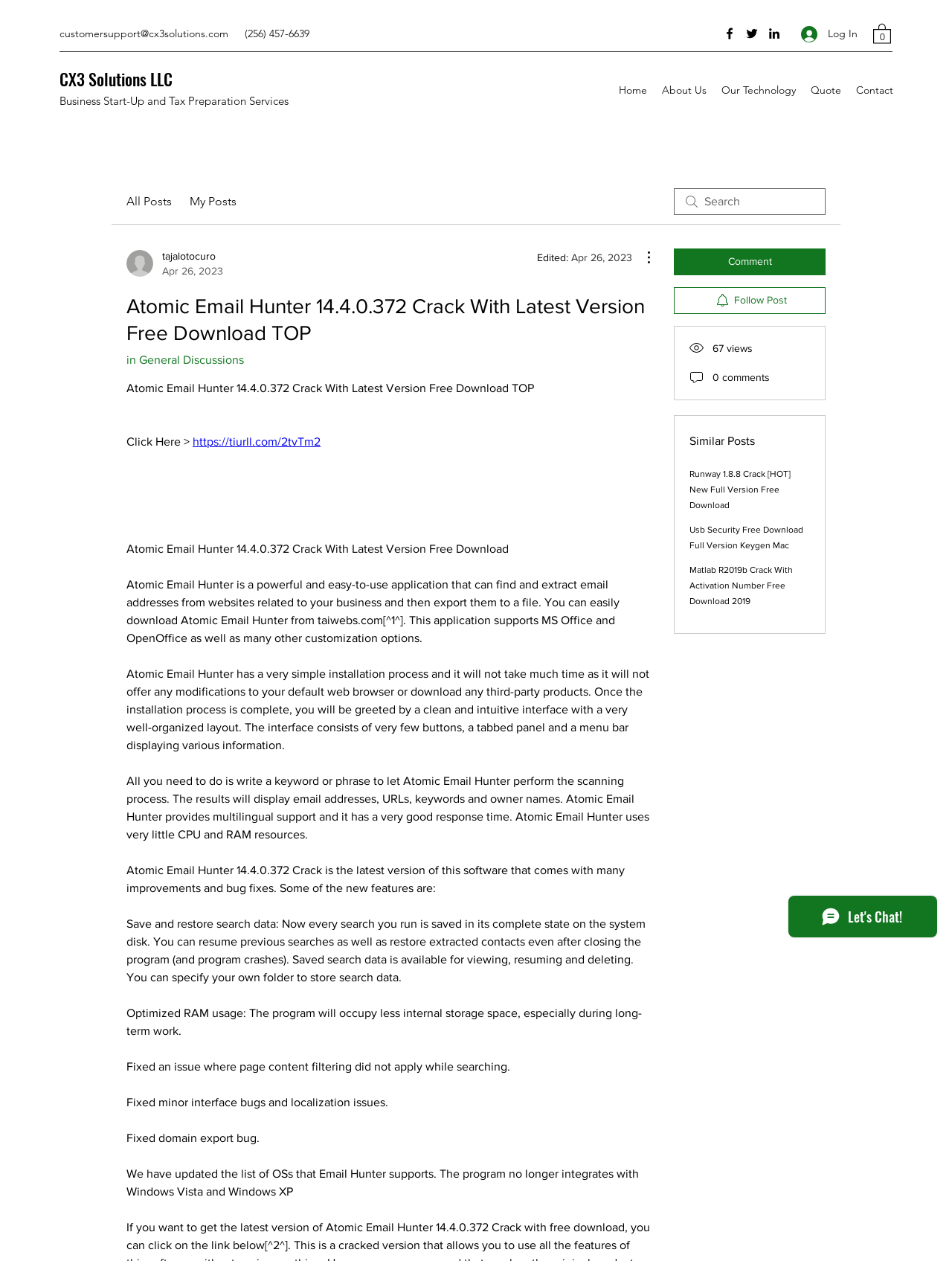How many views does the post have?
Utilize the image to construct a detailed and well-explained answer.

The webpage displays a '67 views' text, indicating that the post has been viewed 67 times.